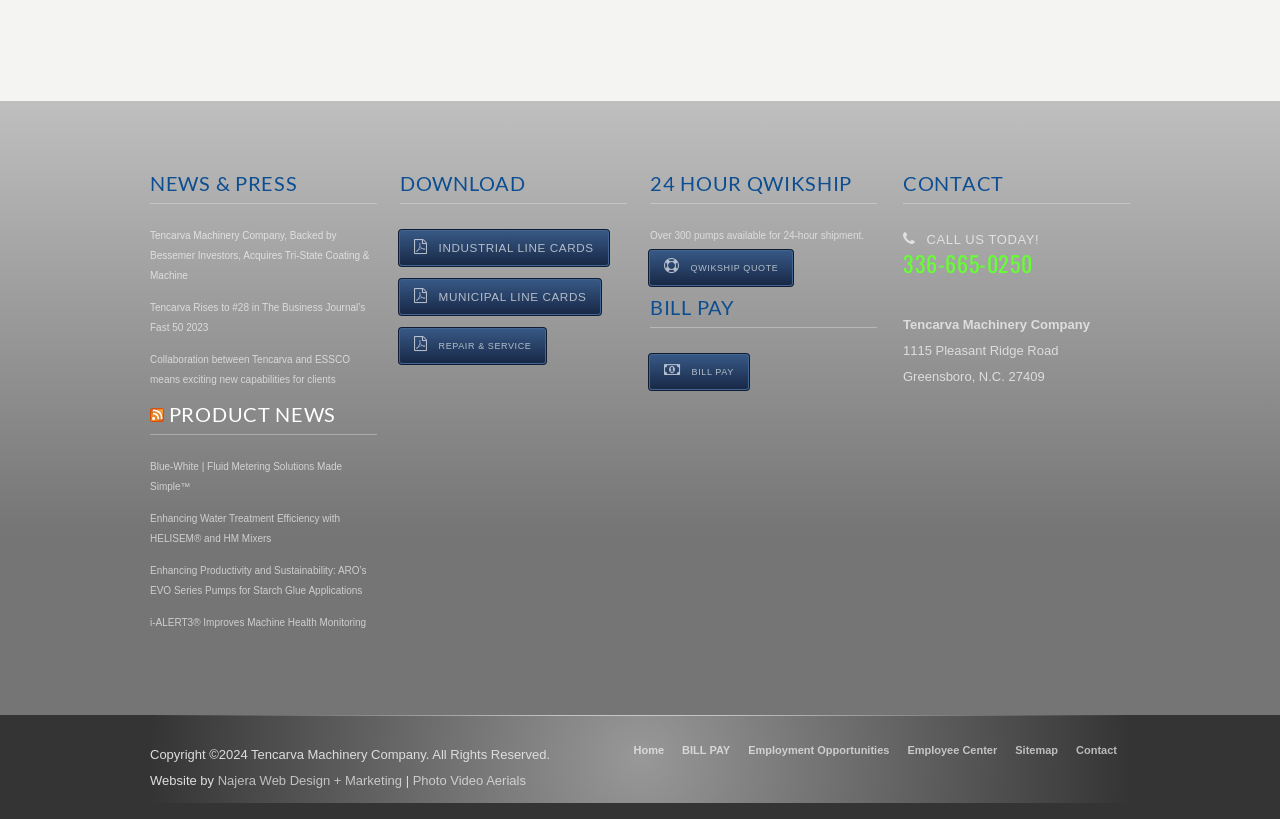What is the phone number?
Please provide a single word or phrase in response based on the screenshot.

336-665-0250